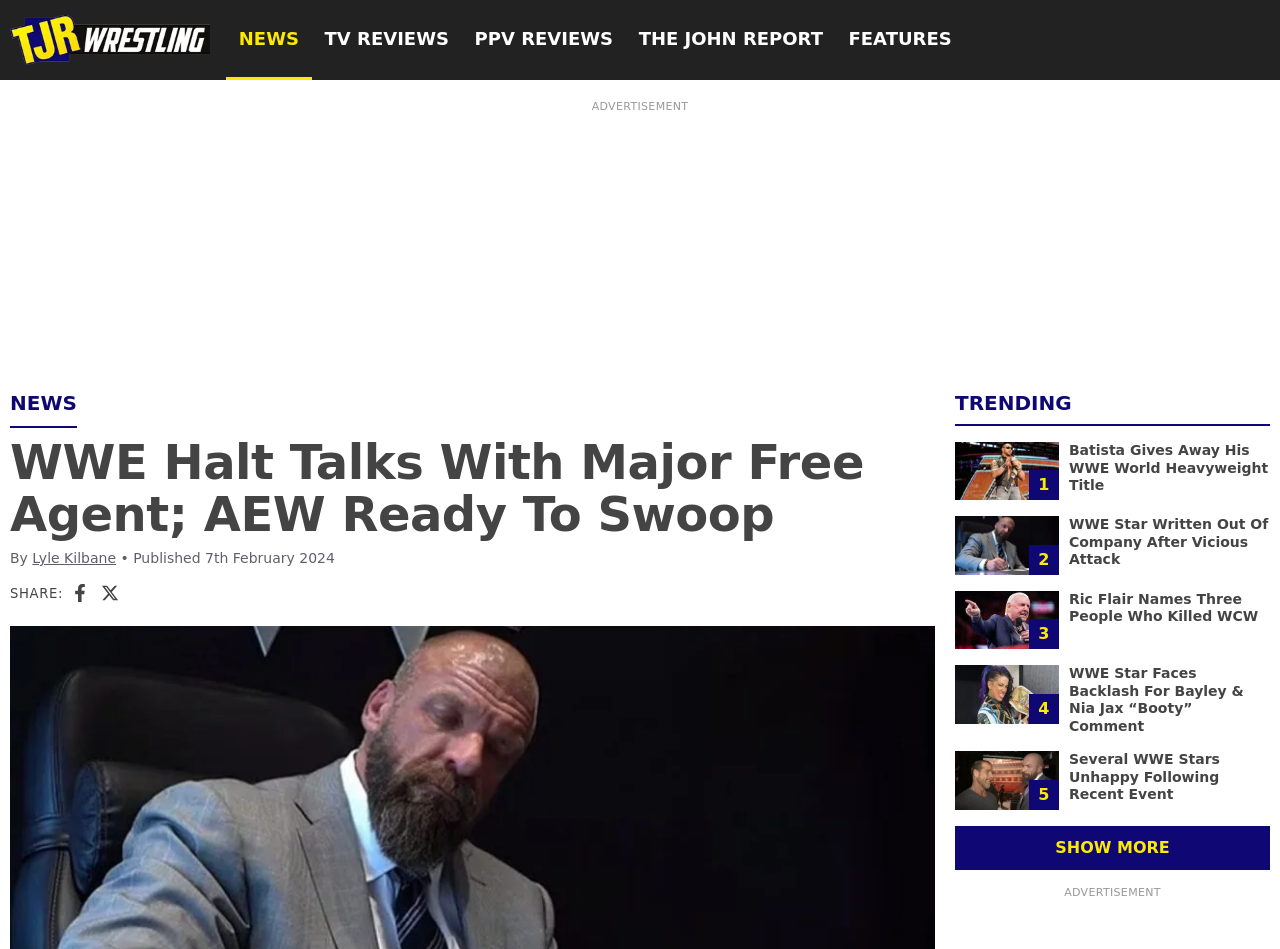What is the name of the website?
Relying on the image, give a concise answer in one word or a brief phrase.

TJR Wrestling